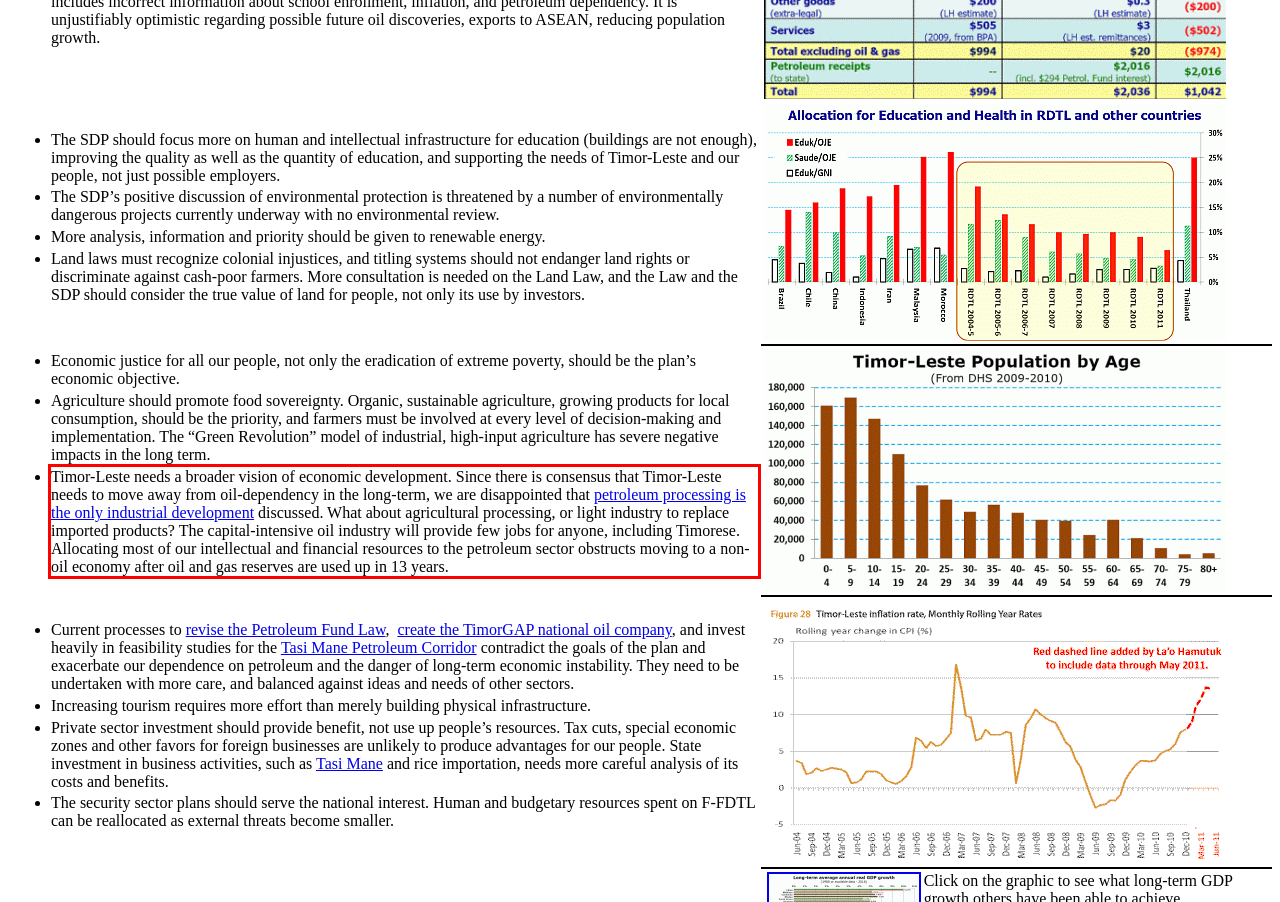Identify and extract the text within the red rectangle in the screenshot of the webpage.

Timor-Leste needs a broader vision of economic development. Since there is consensus that Timor-Leste needs to move away from oil-dependency in the long-term, we are disappointed that petroleum processing is the only industrial development discussed. What about agricultural processing, or light industry to replace imported products? The capital-intensive oil industry will provide few jobs for anyone, including Timorese. Allocating most of our intellectual and financial resources to the petroleum sector obstructs moving to a non-oil economy after oil and gas reserves are used up in 13 years.